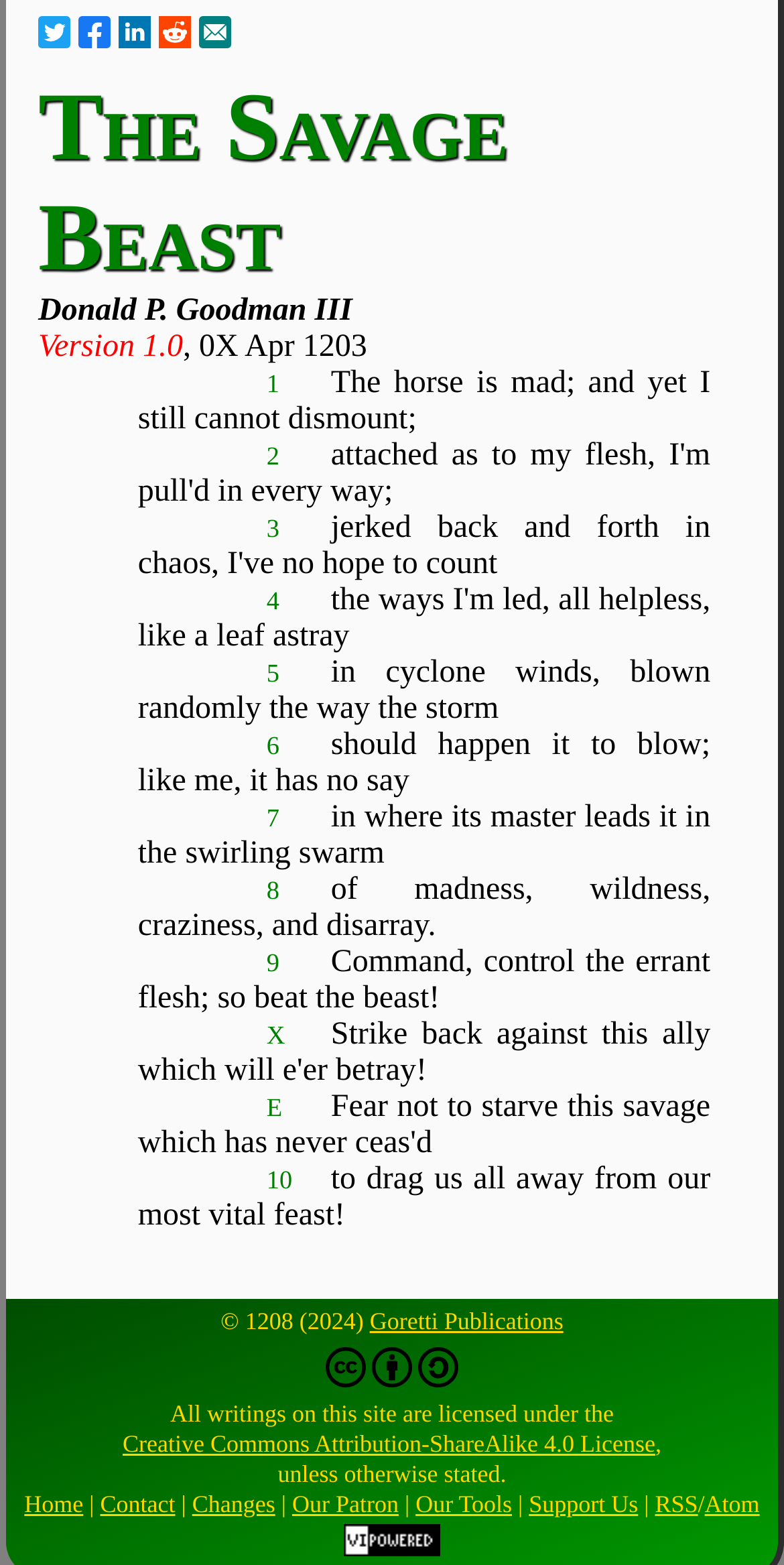Determine the bounding box coordinates of the UI element described below. Use the format (top-left x, top-left y, bottom-right x, bottom-right y) with floating point numbers between 0 and 1: Creative Commons Attribution-ShareAlike 4.0 License

[0.156, 0.913, 0.836, 0.931]